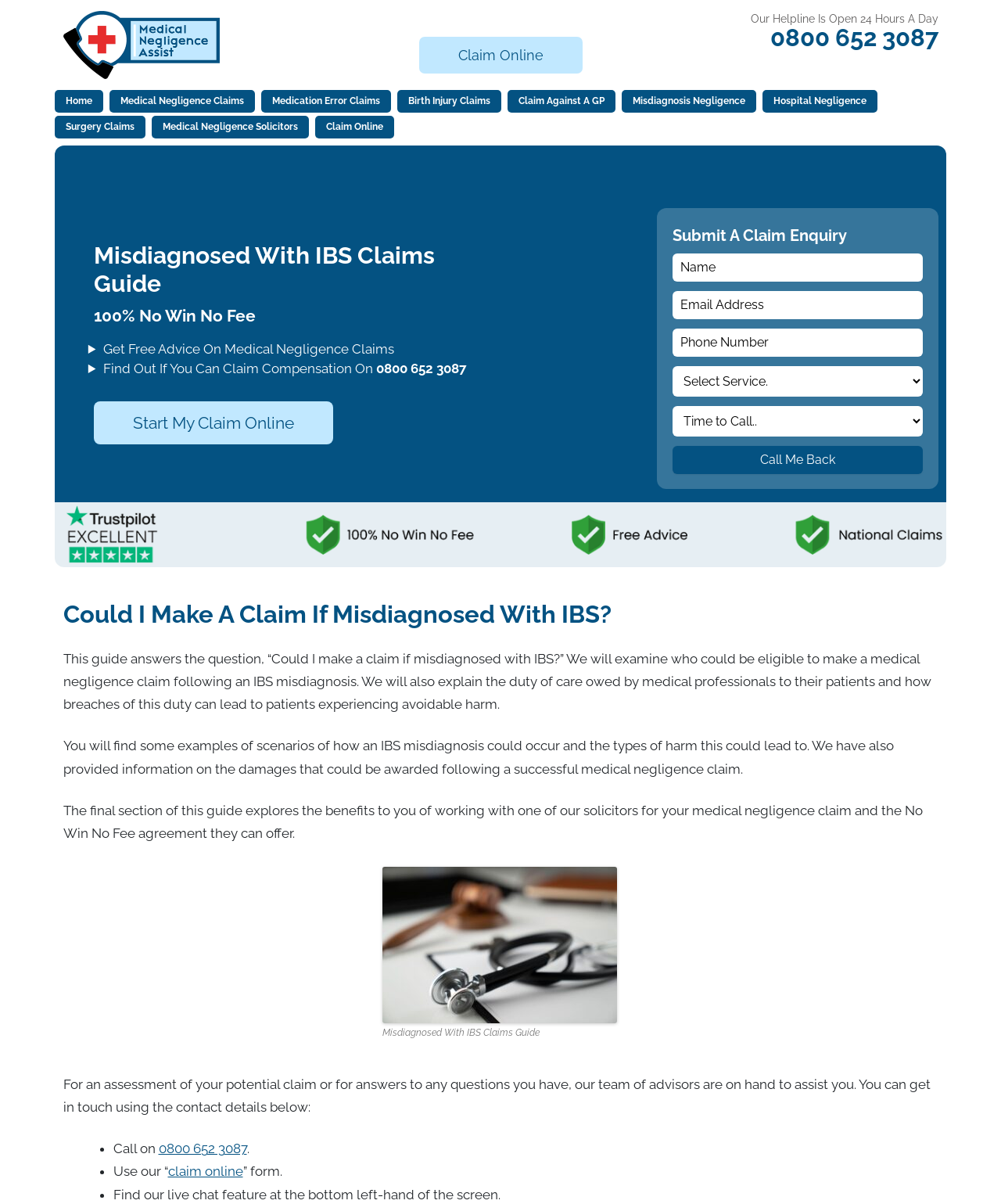What is the image on the webpage about?
Utilize the image to construct a detailed and well-explained answer.

The image is located in the middle of the webpage and has a caption 'Misdiagnosed-With-IBS'. The image is likely related to the topic of the webpage, which is about making a medical negligence claim following an IBS misdiagnosis.